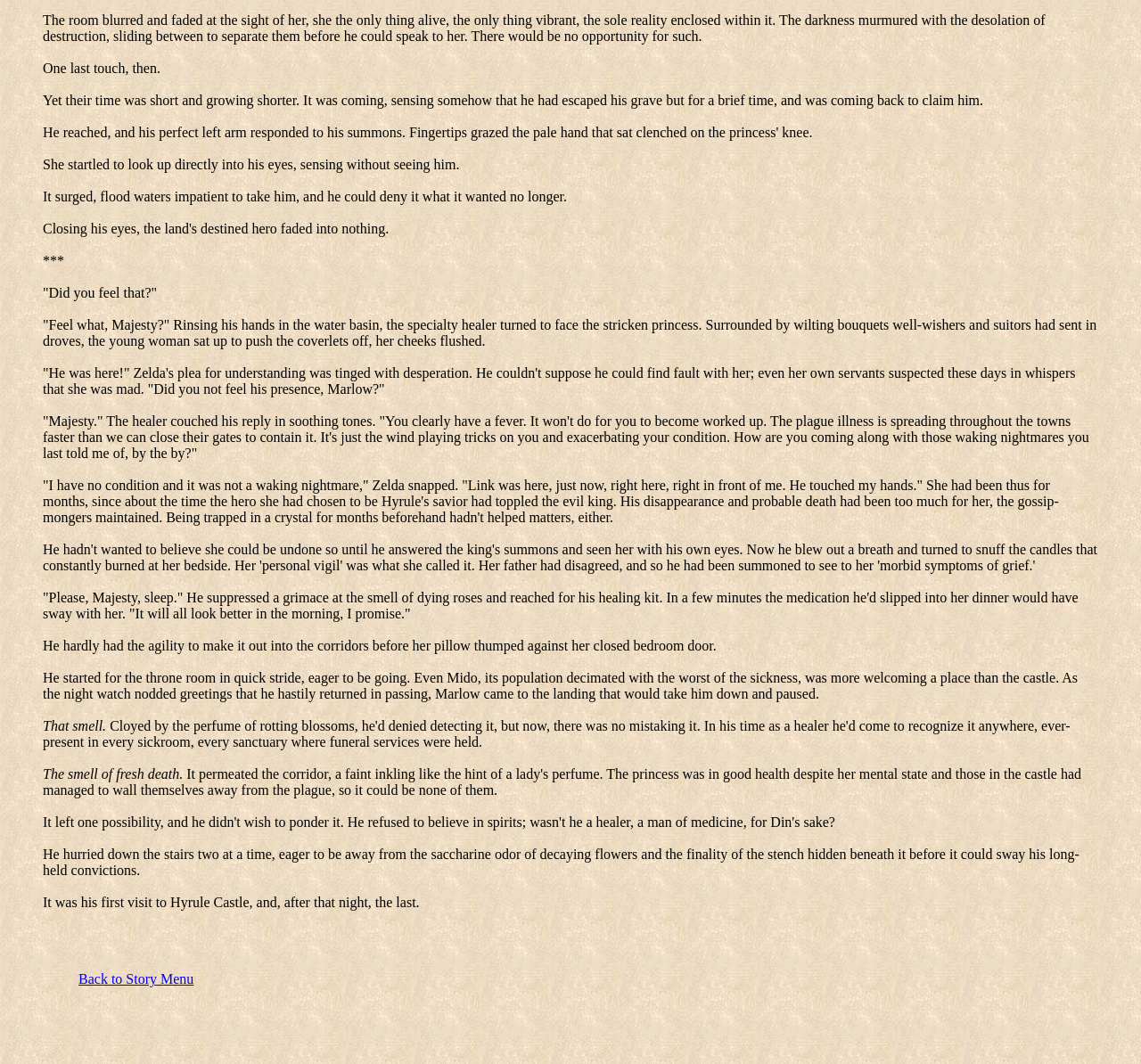Please give a succinct answer to the question in one word or phrase:
What is the location where the story takes place?

Hyrule Castle